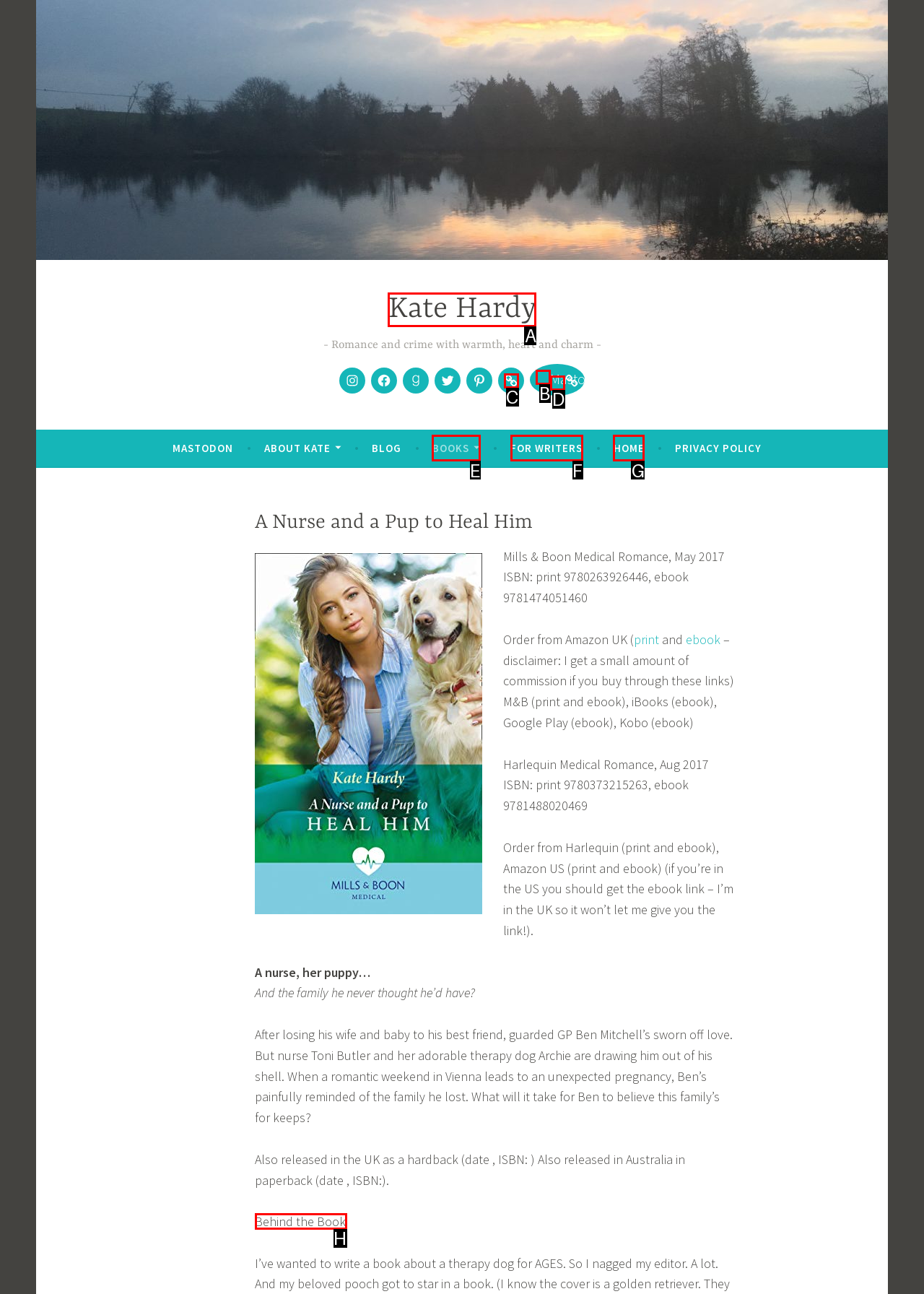Identify the correct UI element to click for this instruction: Read the 'Behind the Book' section
Respond with the appropriate option's letter from the provided choices directly.

H